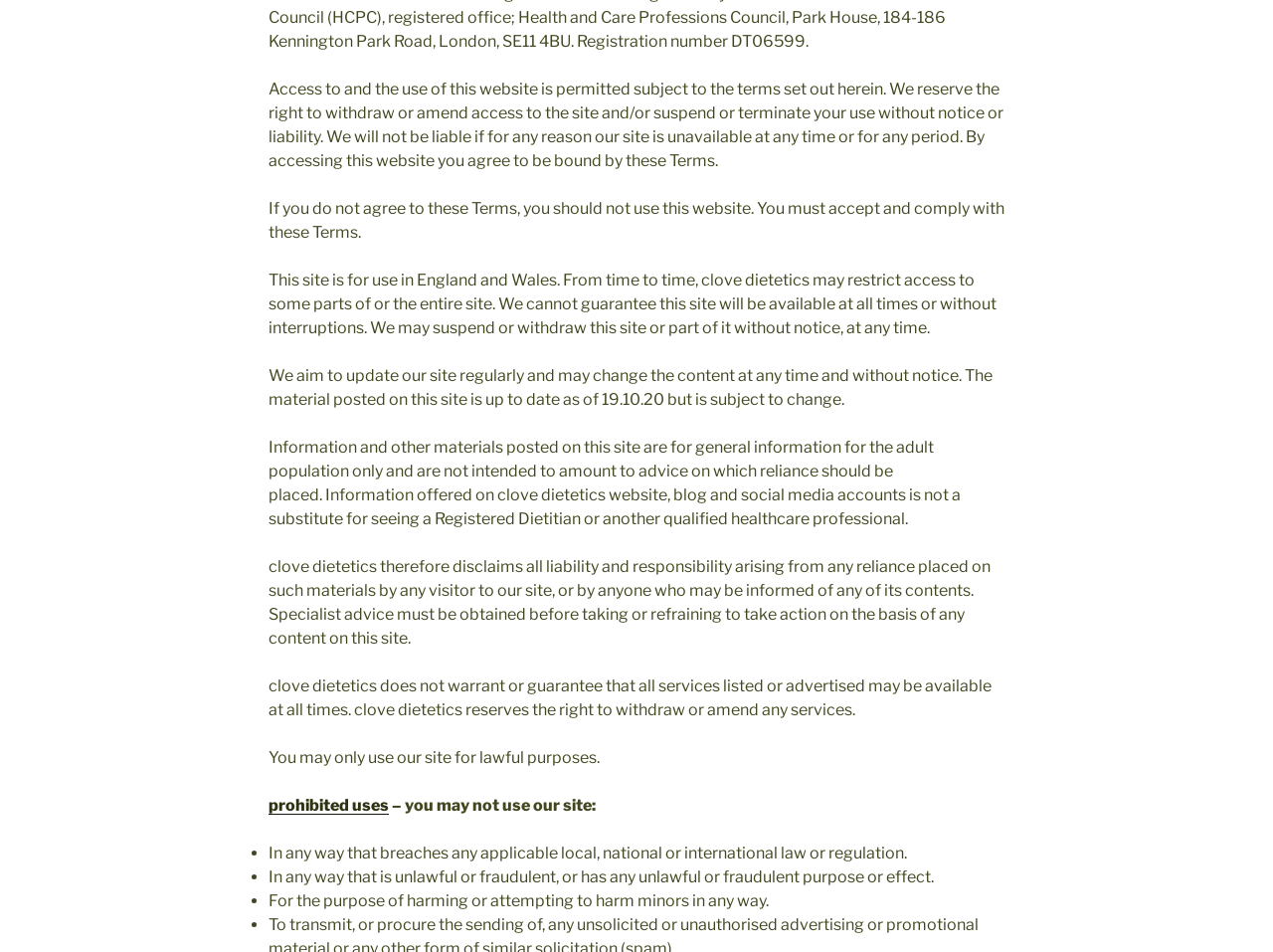What is the purpose of this website?
Utilize the information in the image to give a detailed answer to the question.

Based on the content of the webpage, it appears that the website is intended to provide general information to the adult population, specifically in the context of dietetics. The website does not provide personalized advice and is not a substitute for consulting a registered dietitian or healthcare professional.